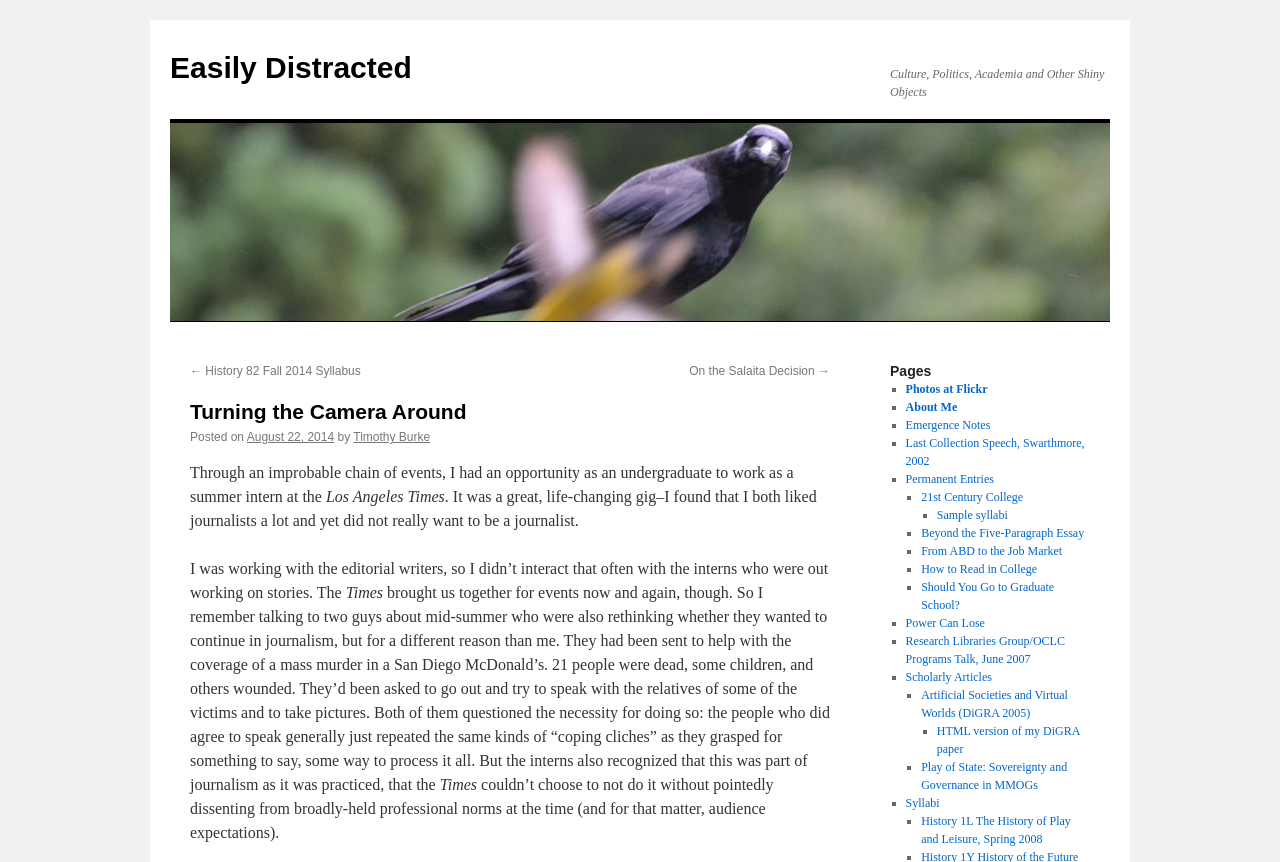Can you specify the bounding box coordinates for the region that should be clicked to fulfill this instruction: "View the 'History 1L The History of Play and Leisure, Spring 2008' syllabus".

[0.72, 0.944, 0.837, 0.981]